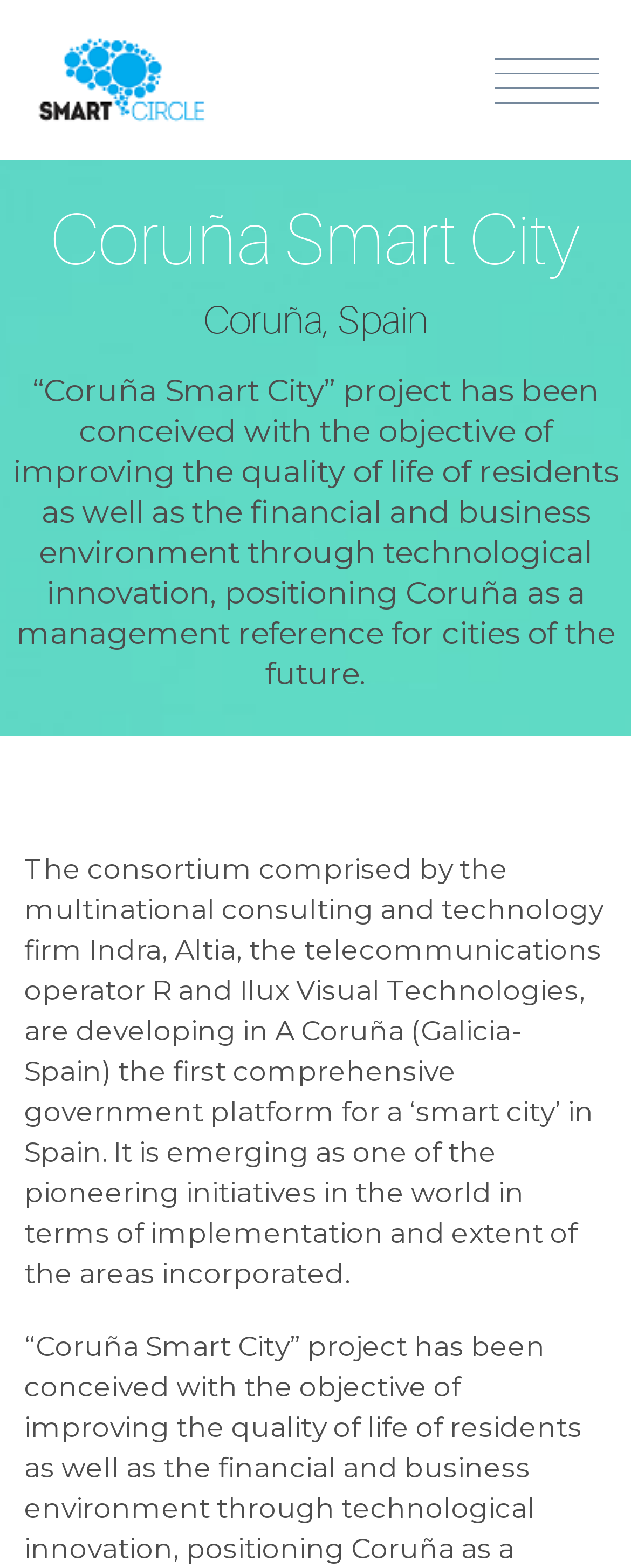What is the scope of the Coruña Smart City project?
Based on the image, answer the question with as much detail as possible.

The scope of the Coruña Smart City project is to develop a comprehensive government platform for a 'smart city' in Spain, which is emerging as one of the pioneering initiatives in the world in terms of implementation and extent of the areas incorporated, as stated in the second paragraph on the webpage.